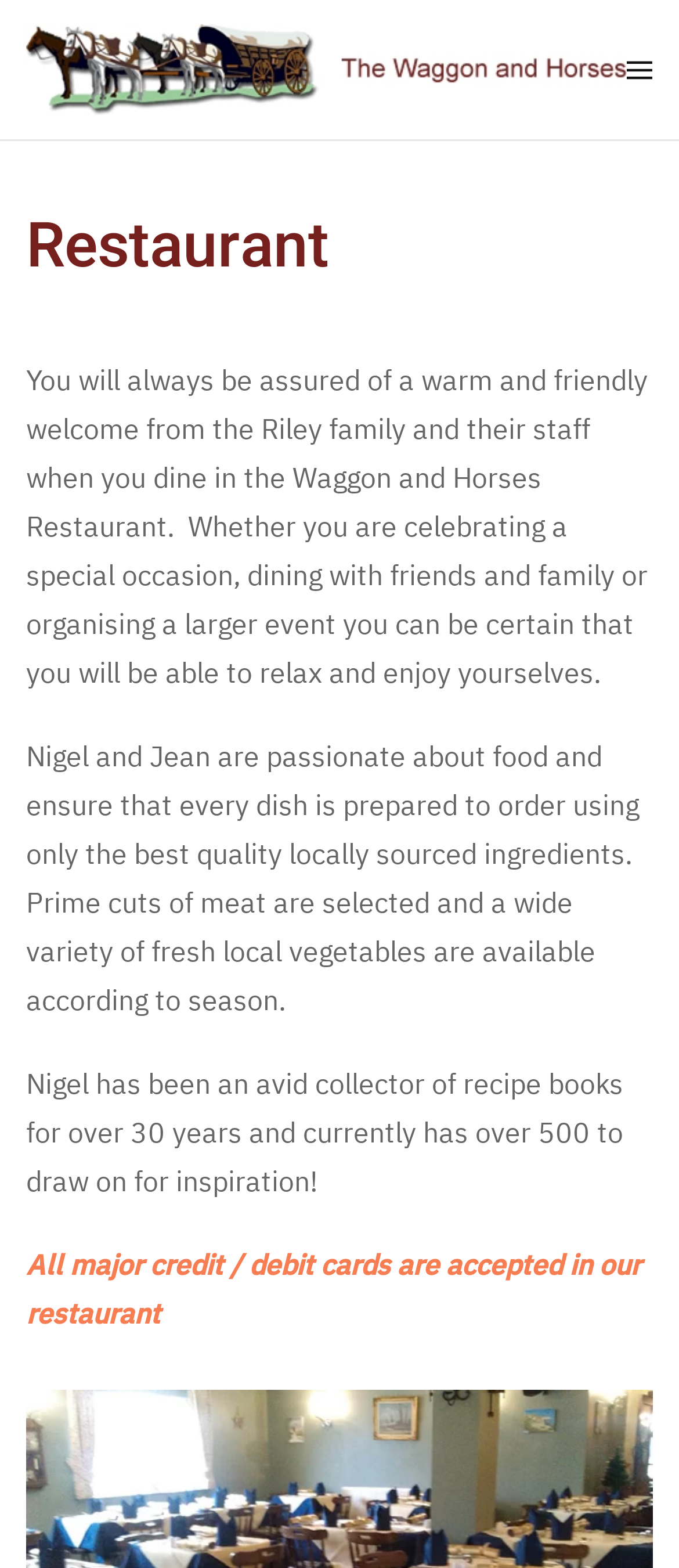Please specify the bounding box coordinates in the format (top-left x, top-left y, bottom-right x, bottom-right y), with values ranging from 0 to 1. Identify the bounding box for the UI component described as follows: aria-label="Back to home"

[0.038, 0.0, 0.924, 0.089]